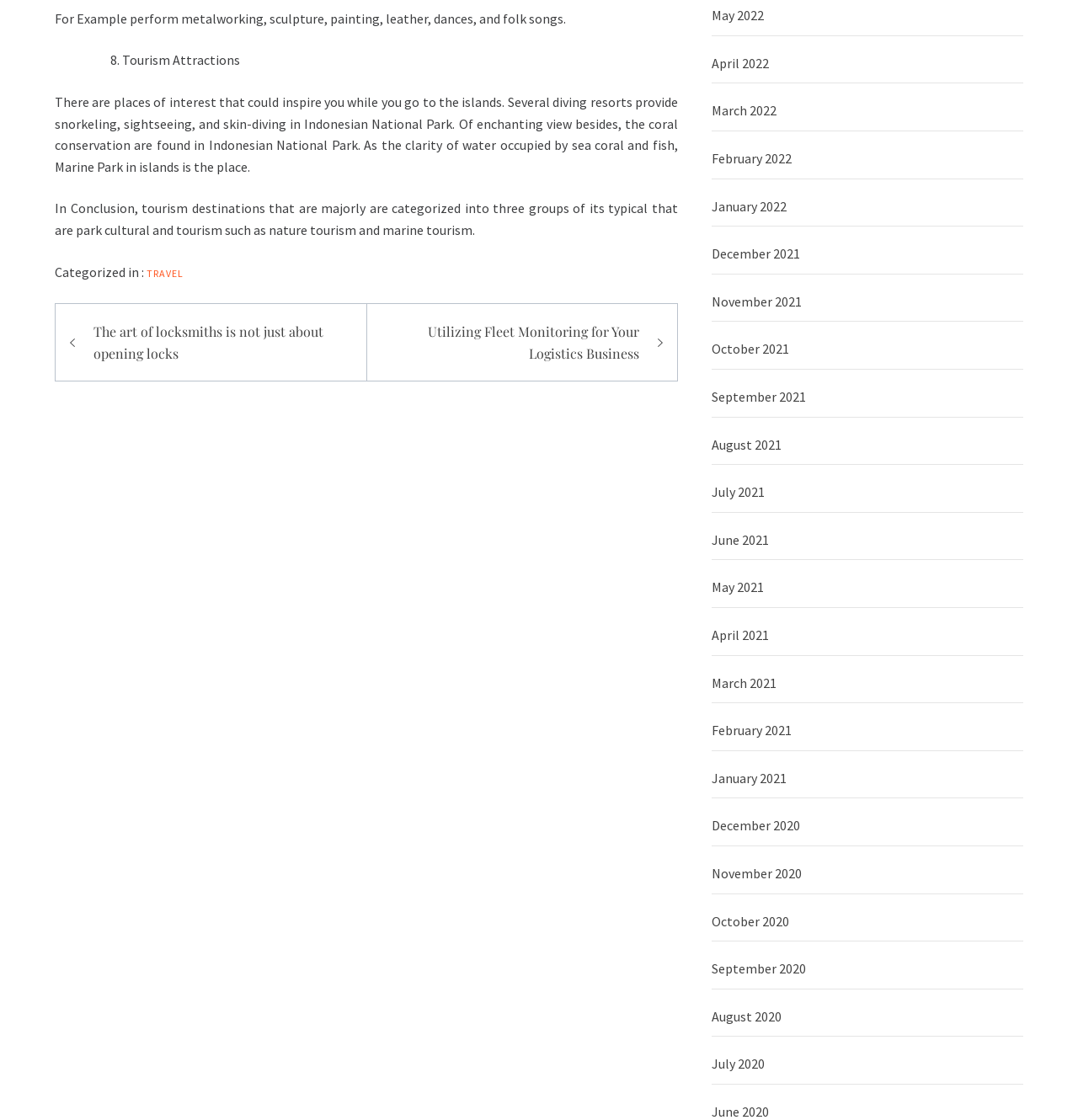Please determine the bounding box coordinates of the element's region to click for the following instruction: "Read the post about 'The art of locksmiths is not just about opening locks'".

[0.075, 0.287, 0.332, 0.325]